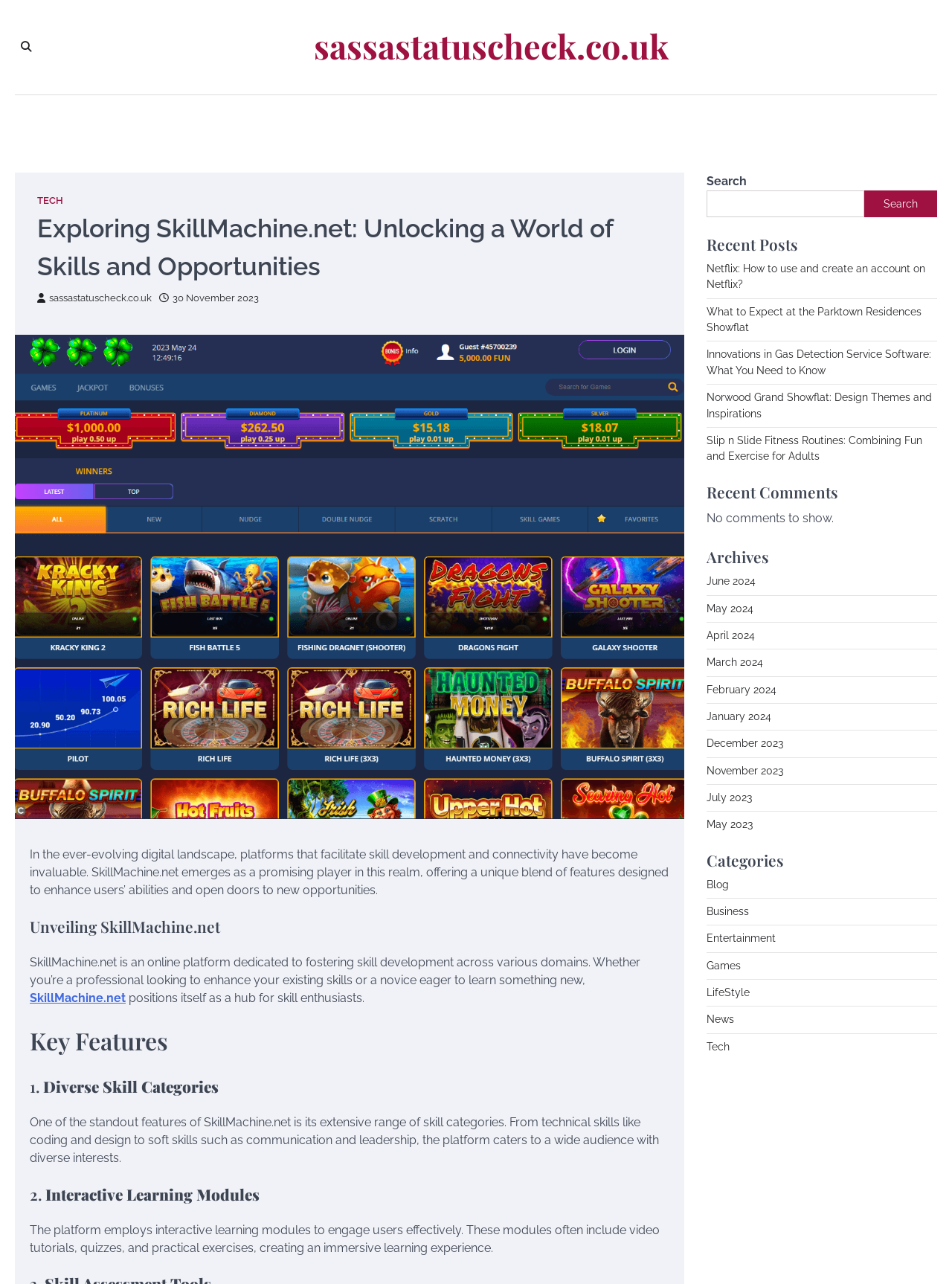Find the bounding box coordinates of the element's region that should be clicked in order to follow the given instruction: "Search for something". The coordinates should consist of four float numbers between 0 and 1, i.e., [left, top, right, bottom].

[0.742, 0.148, 0.908, 0.169]